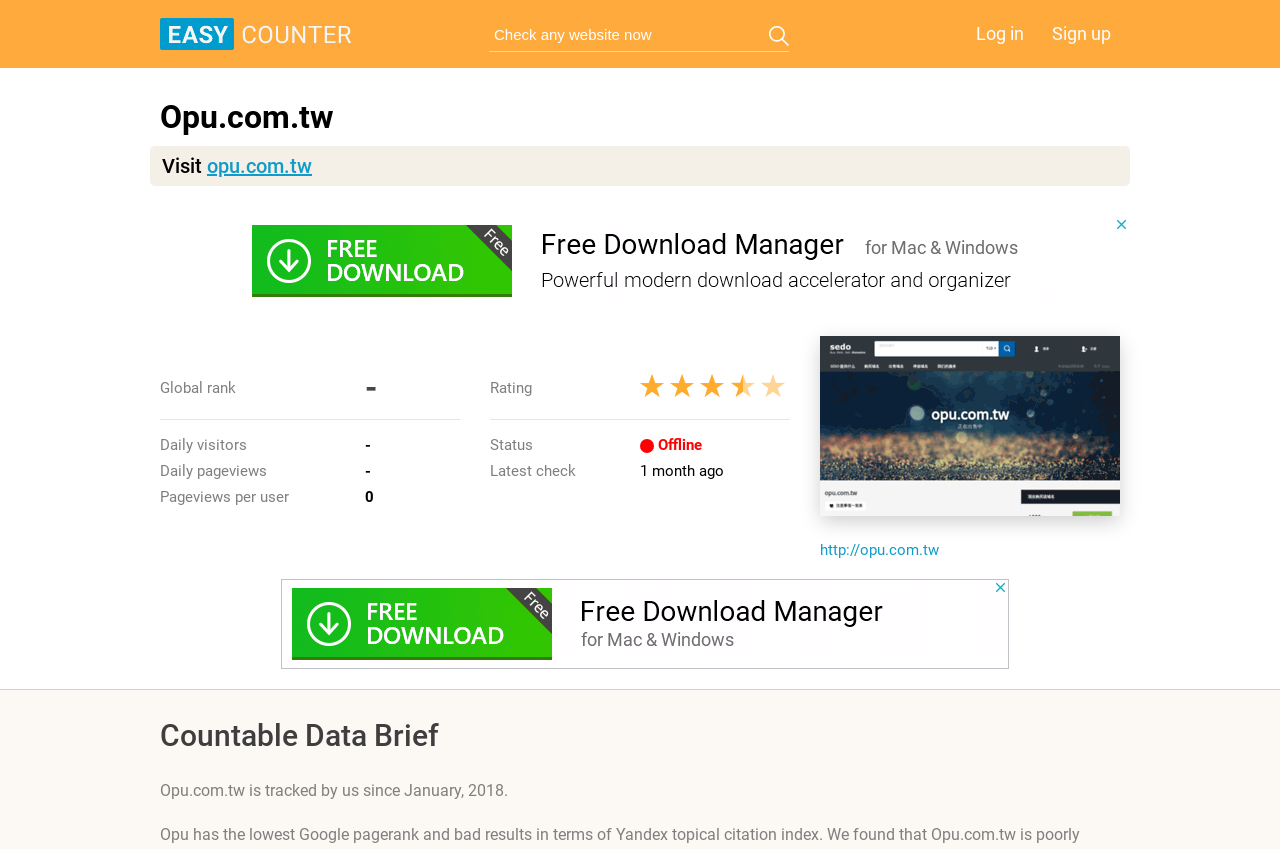Use a single word or phrase to answer the question:
How long ago was opu.com.tw last checked?

1 month ago